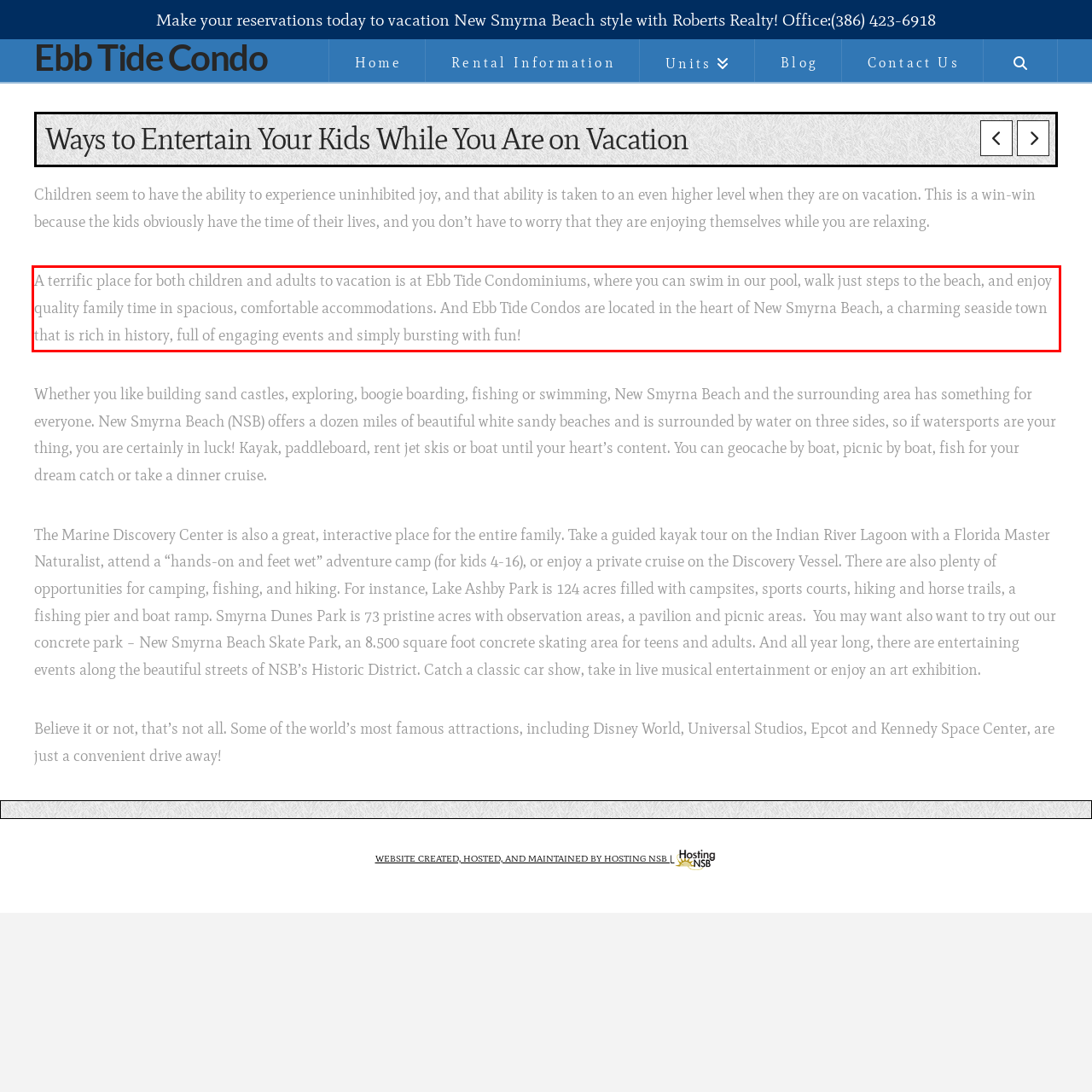You are provided with a screenshot of a webpage that includes a UI element enclosed in a red rectangle. Extract the text content inside this red rectangle.

A terrific place for both children and adults to vacation is at Ebb Tide Condominiums, where you can swim in our pool, walk just steps to the beach, and enjoy quality family time in spacious, comfortable accommodations. And Ebb Tide Condos are located in the heart of New Smyrna Beach, a charming seaside town that is rich in history, full of engaging events and simply bursting with fun!